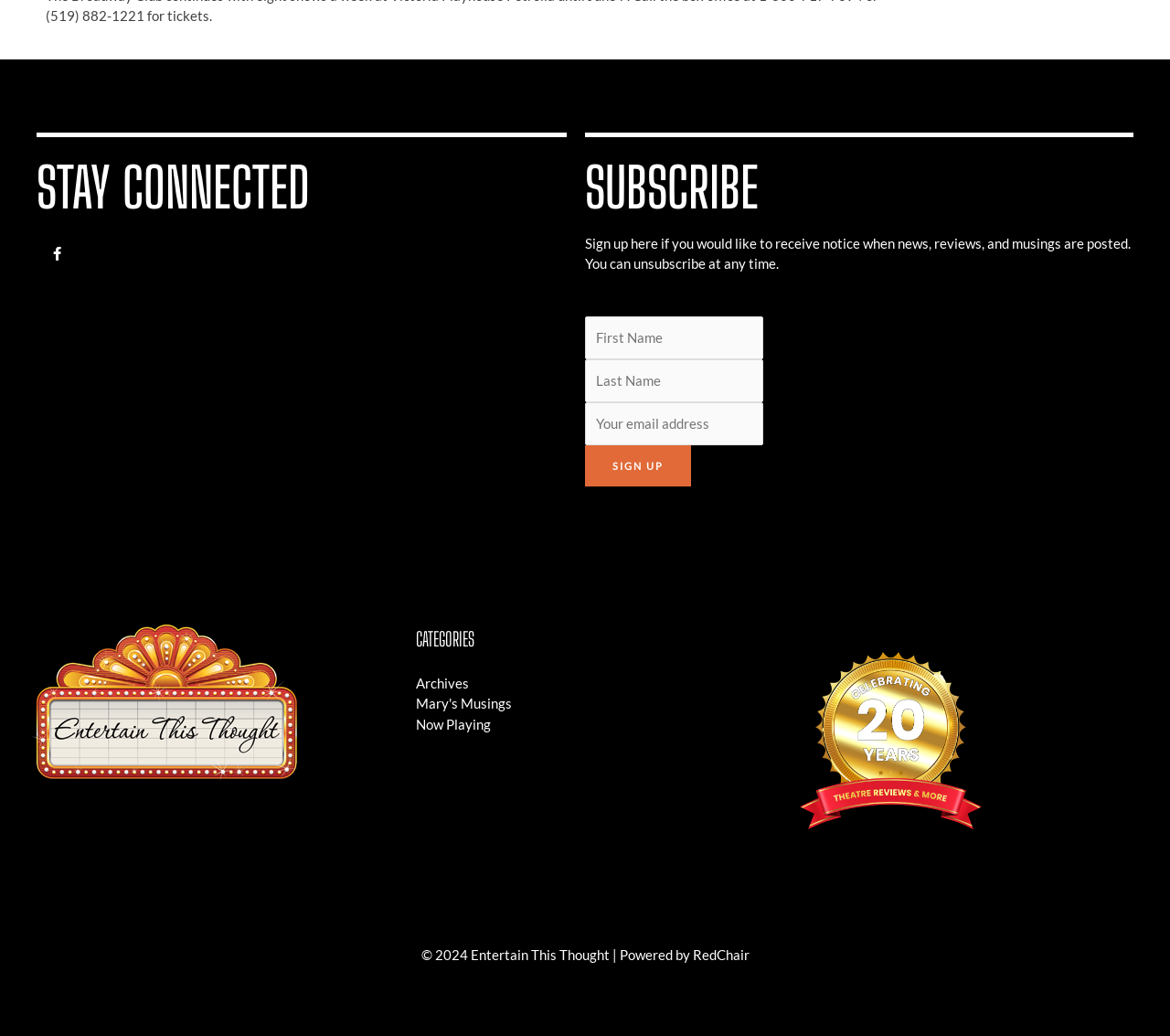Find the bounding box coordinates of the area to click in order to follow the instruction: "Click the Facebook link".

[0.031, 0.225, 0.066, 0.265]